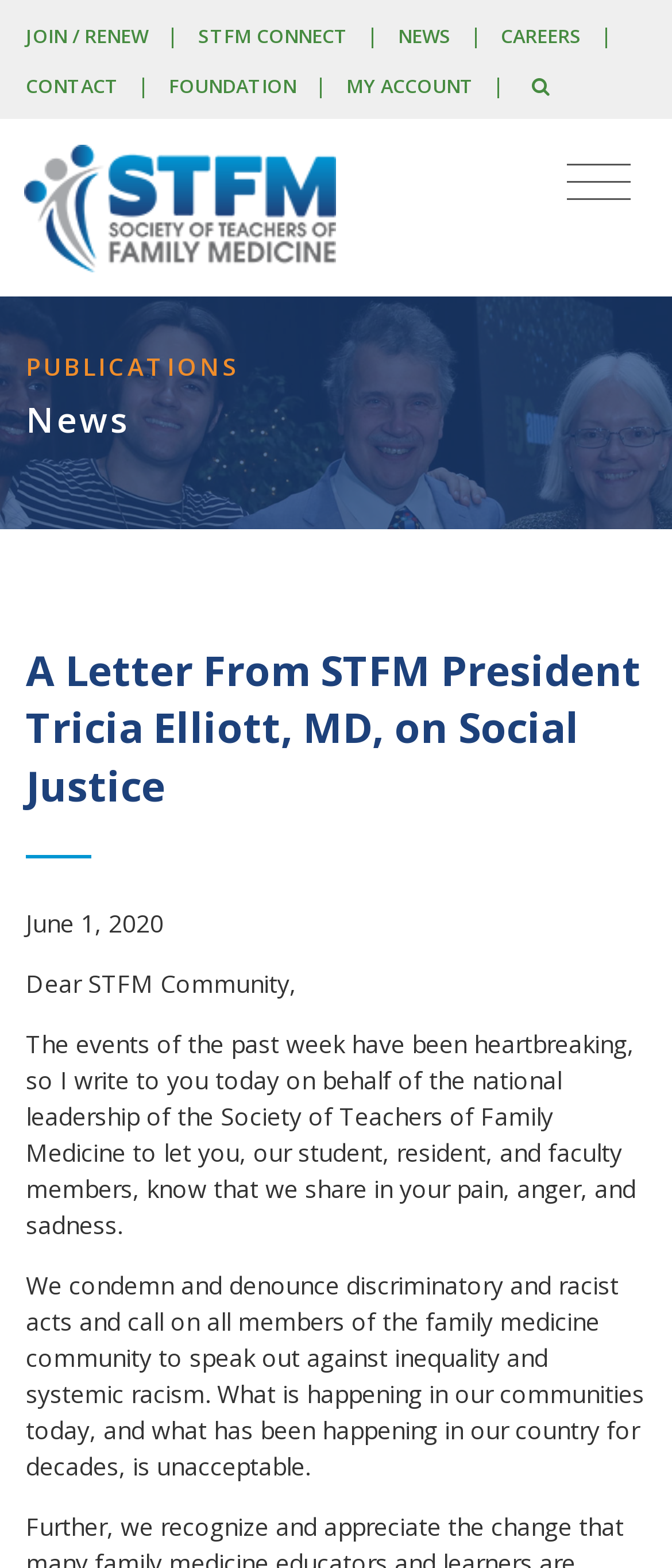Based on the image, please respond to the question with as much detail as possible:
How many paragraphs are in the letter?

The letter contains three paragraphs of text, which are separated by line breaks. These paragraphs are located below the heading and date of the letter and contain the main content of the letter.